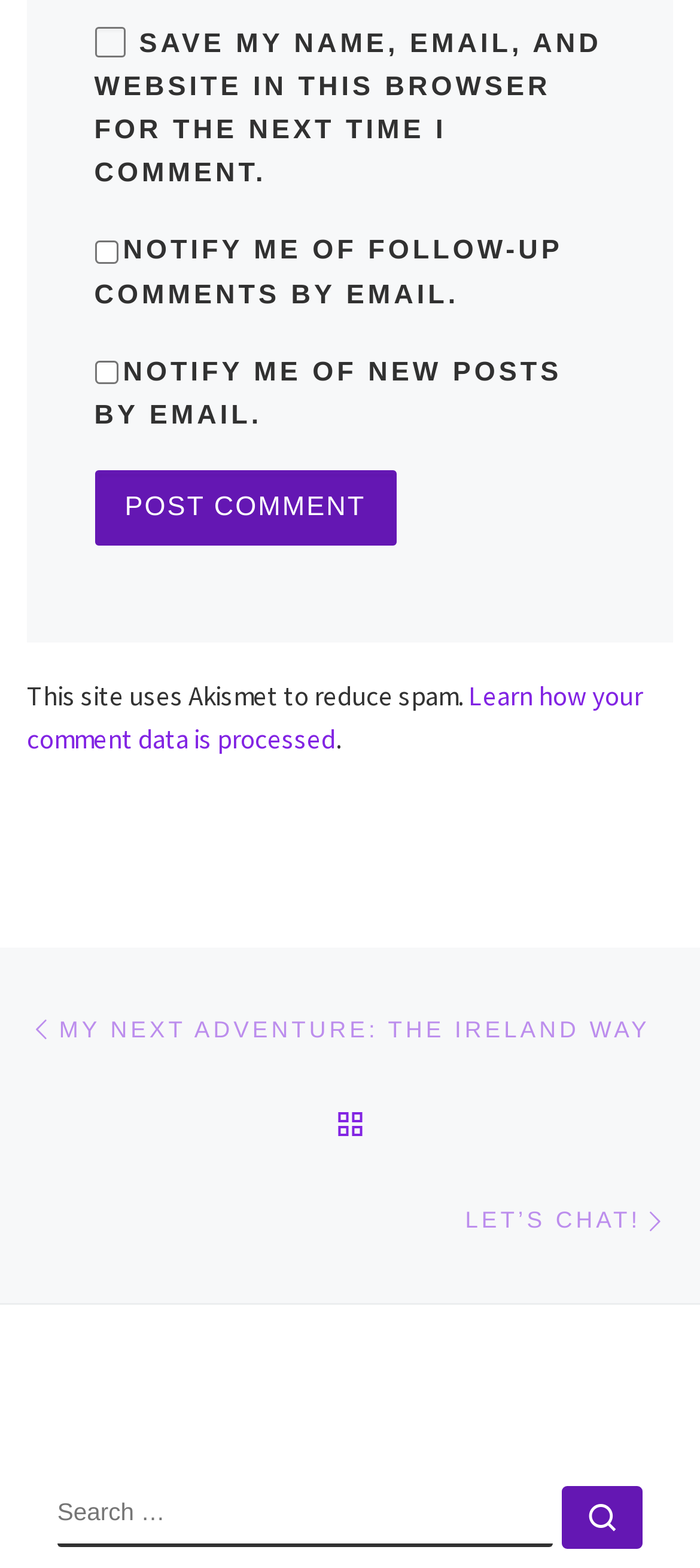Identify the bounding box of the HTML element described as: "name="submit" value="Post Comment"".

[0.135, 0.3, 0.566, 0.348]